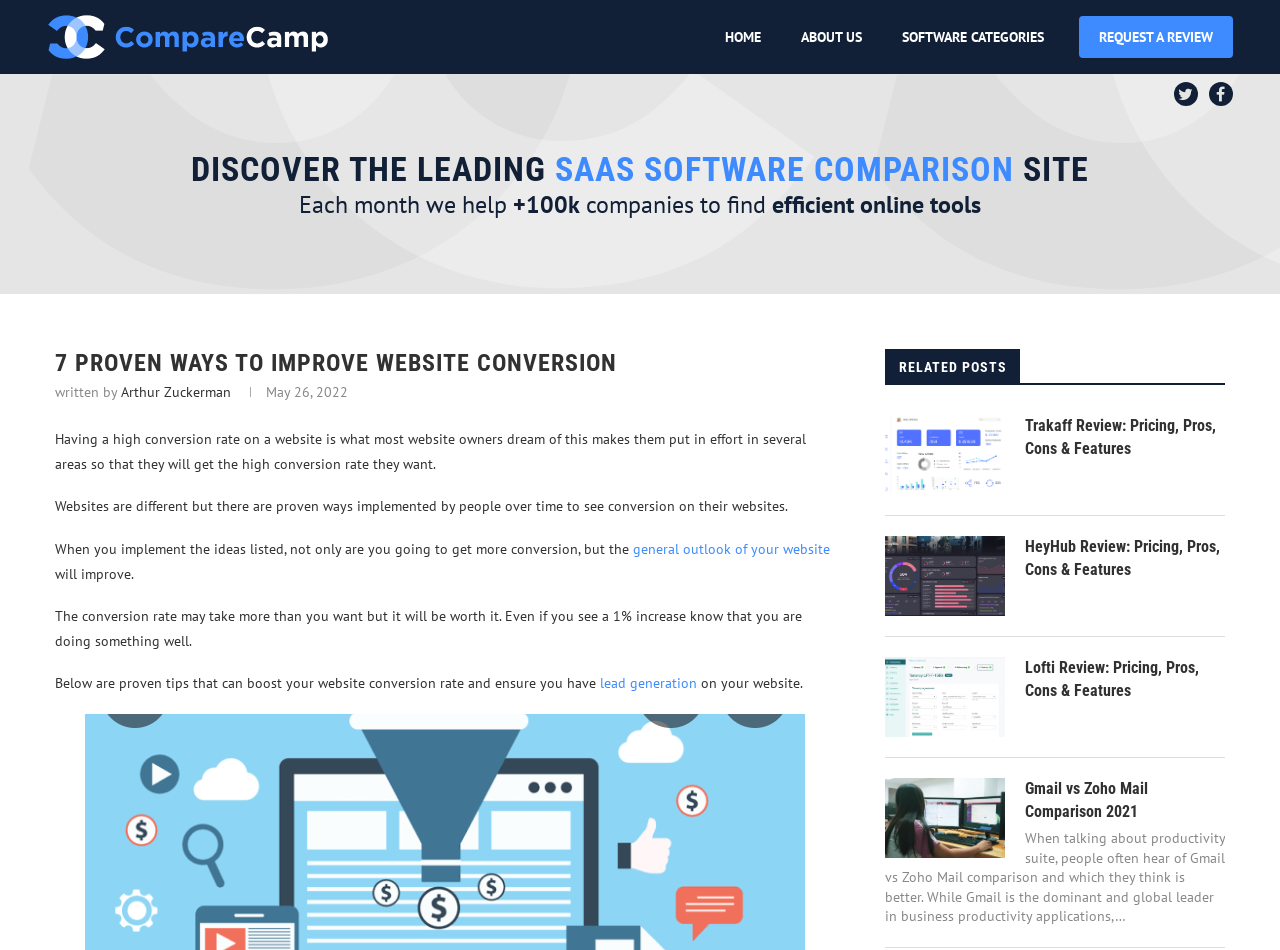What is the date of the article?
Please look at the screenshot and answer using one word or phrase.

May 26, 2022